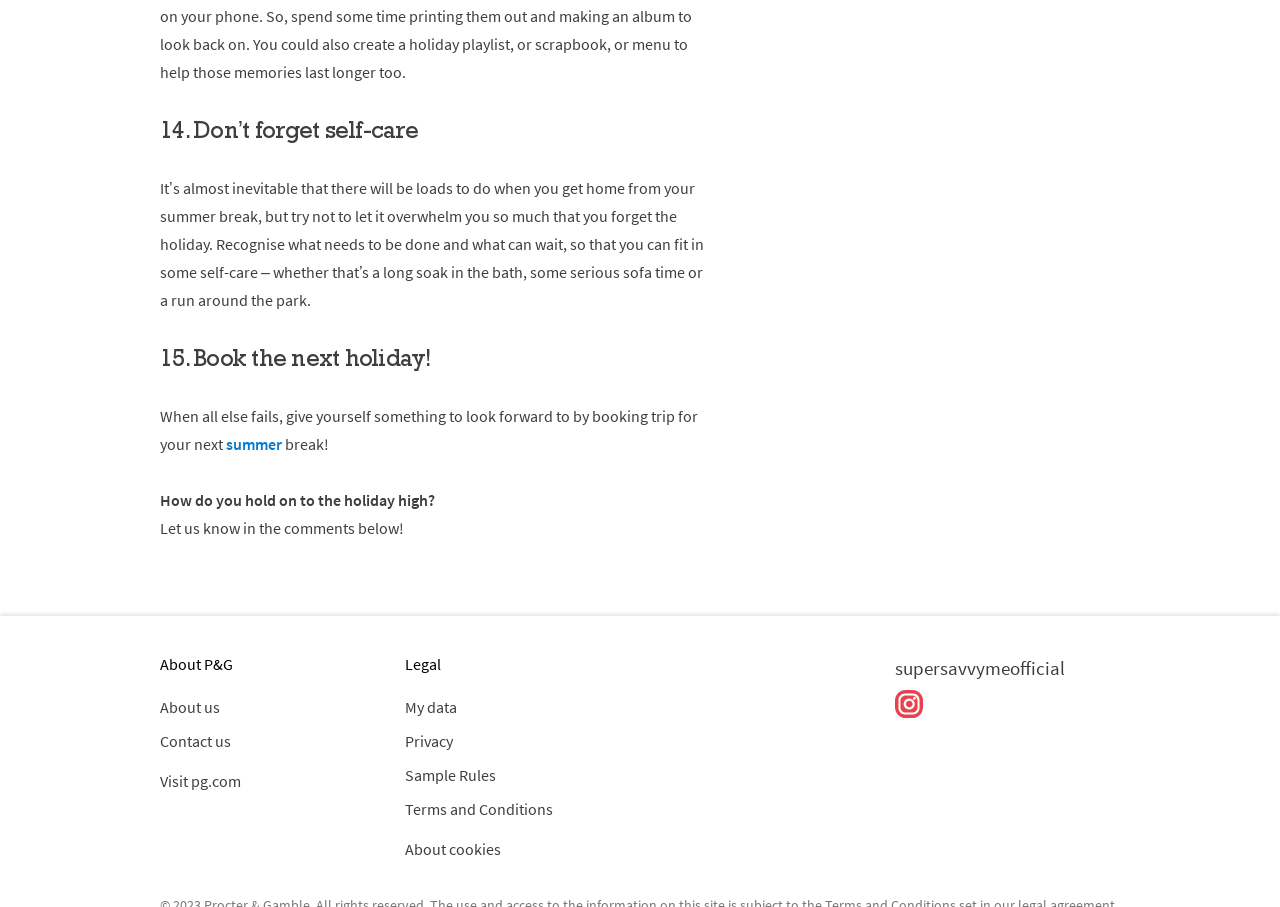Determine the bounding box coordinates for the area that should be clicked to carry out the following instruction: "Check the instagram page".

[0.699, 0.76, 0.721, 0.791]